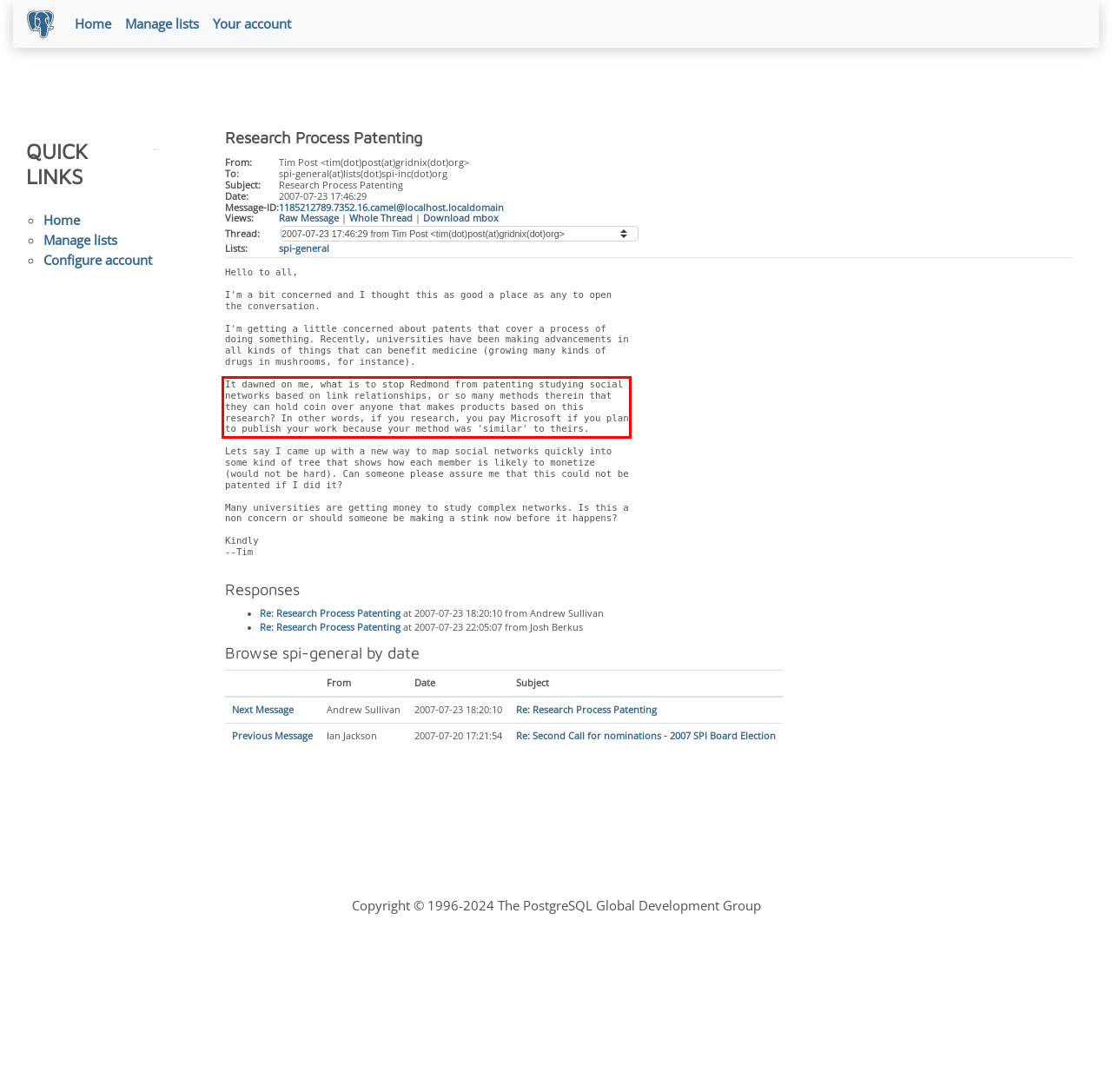You have a screenshot of a webpage with a red bounding box. Identify and extract the text content located inside the red bounding box.

It dawned on me, what is to stop Redmond from patenting studying social networks based on link relationships, or so many methods therein that they can hold coin over anyone that makes products based on this research? In other words, if you research, you pay Microsoft if you plan to publish your work because your method was 'similar' to theirs.